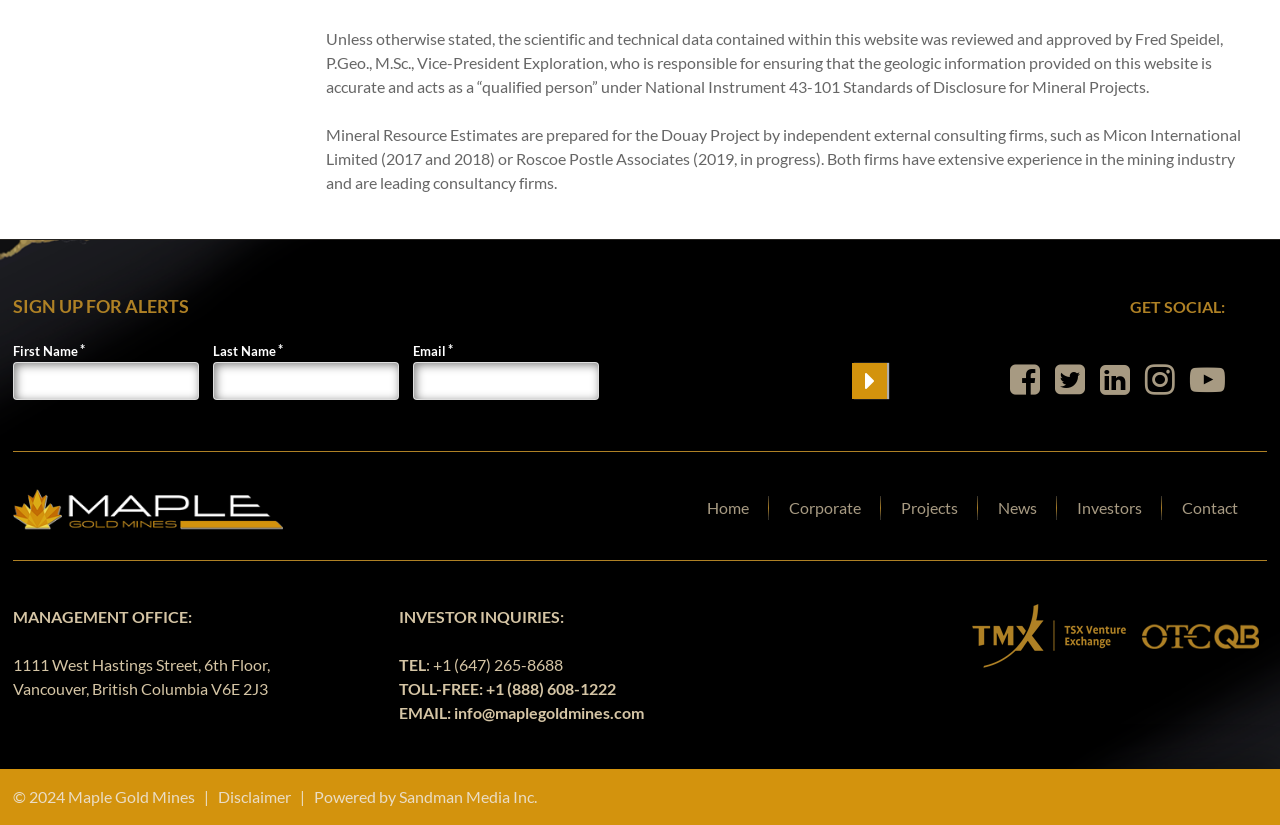Please specify the bounding box coordinates of the region to click in order to perform the following instruction: "Search for a keyword".

None